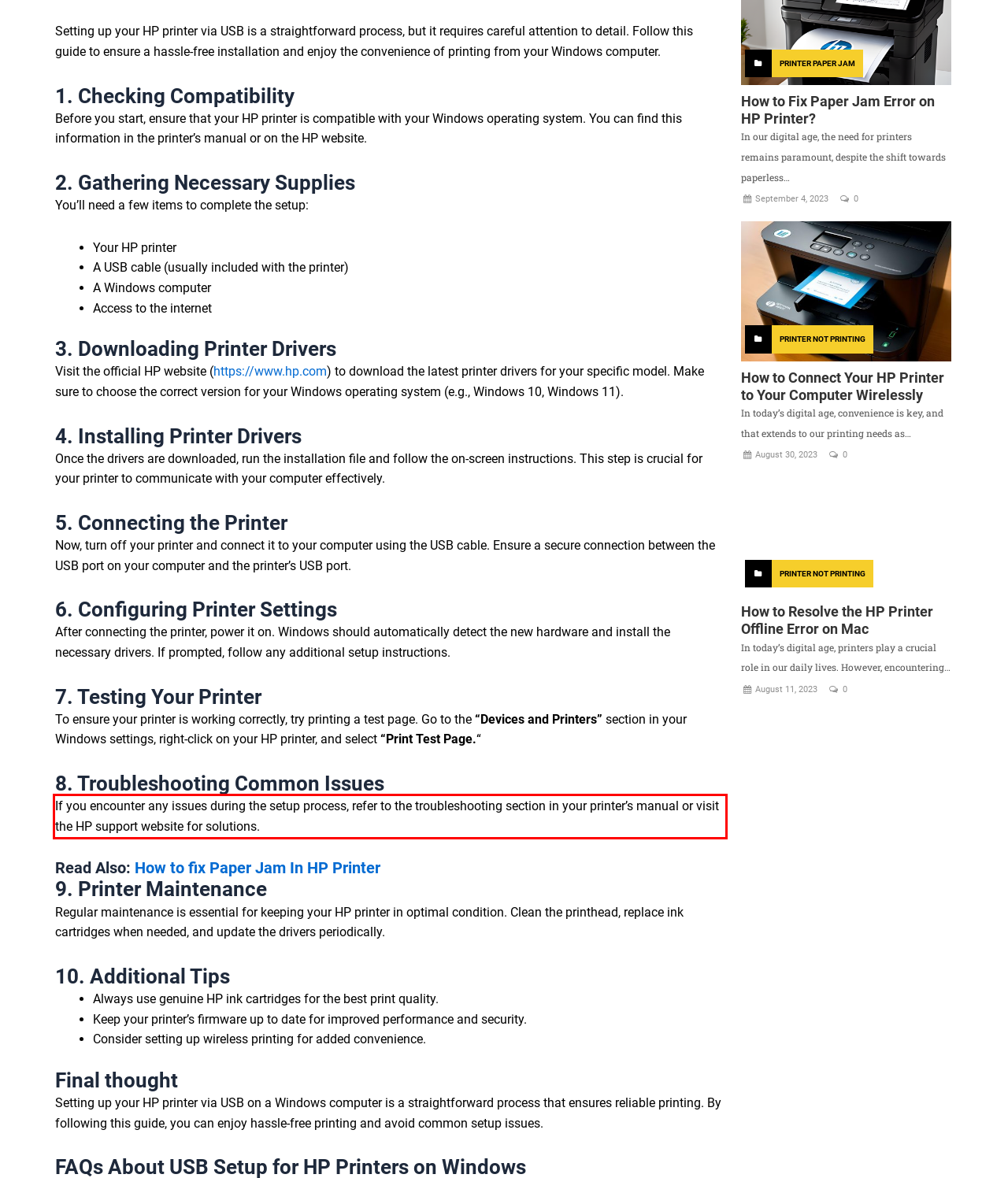Within the screenshot of a webpage, identify the red bounding box and perform OCR to capture the text content it contains.

If you encounter any issues during the setup process, refer to the troubleshooting section in your printer’s manual or visit the HP support website for solutions.